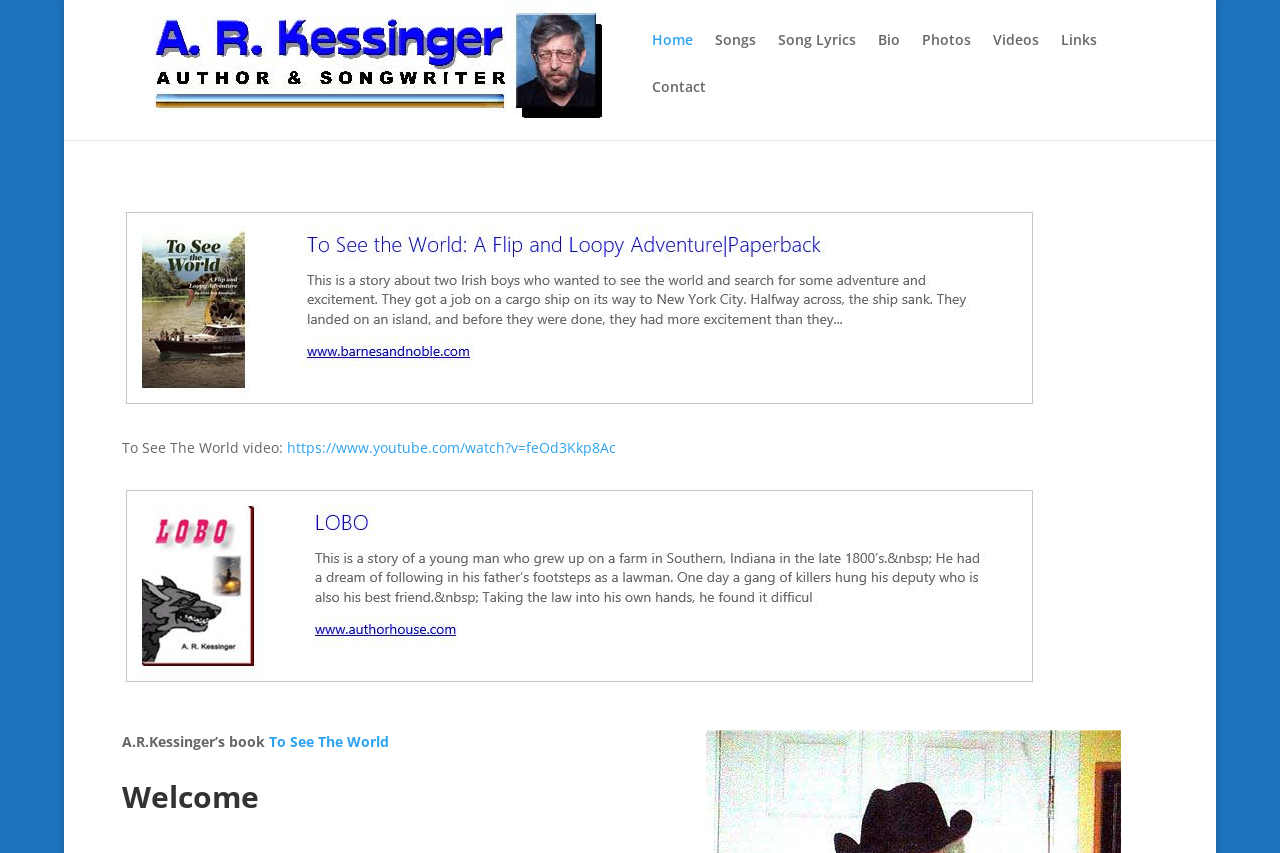Identify the bounding box coordinates of the region that needs to be clicked to carry out this instruction: "watch To See The World video". Provide these coordinates as four float numbers ranging from 0 to 1, i.e., [left, top, right, bottom].

[0.224, 0.513, 0.481, 0.535]